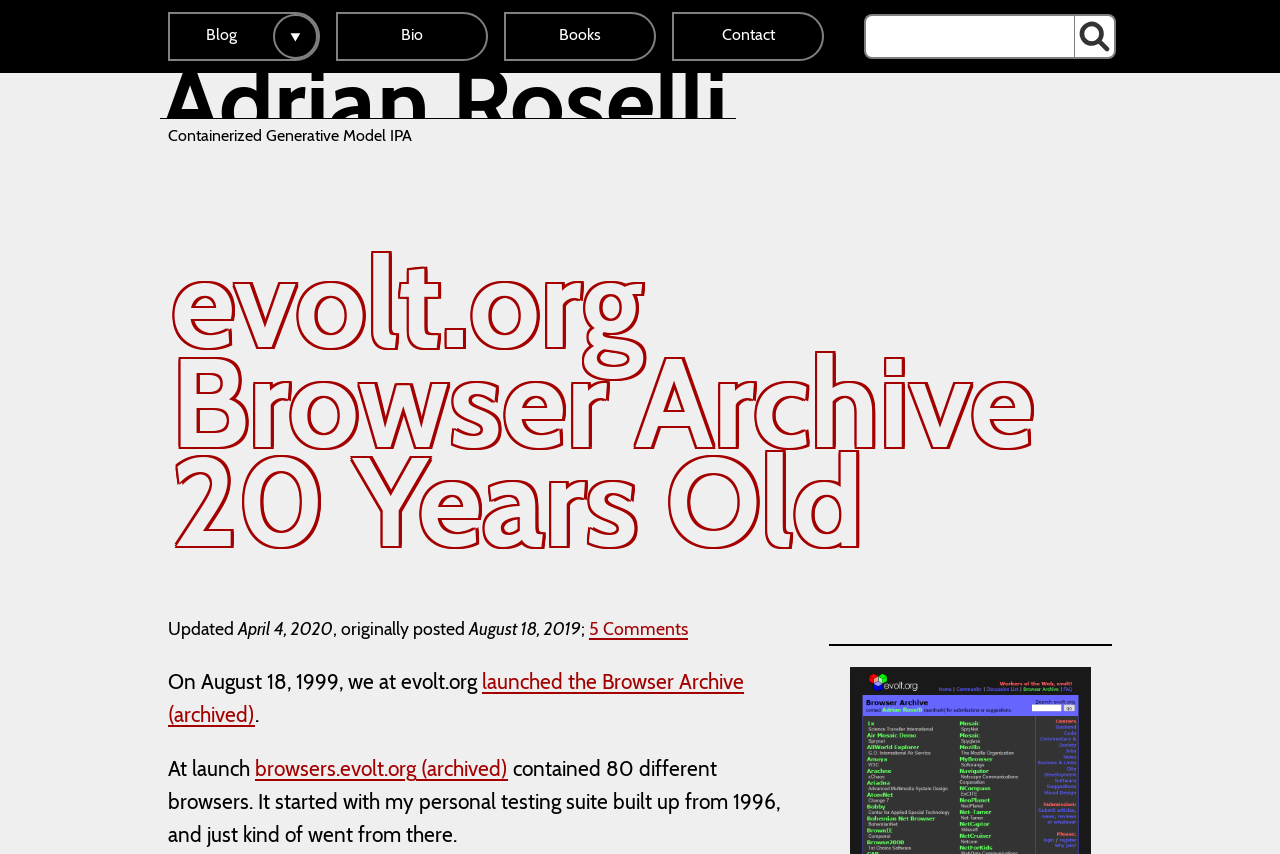Identify the bounding box coordinates of the section that should be clicked to achieve the task described: "Search for something".

[0.675, 0.016, 0.872, 0.069]